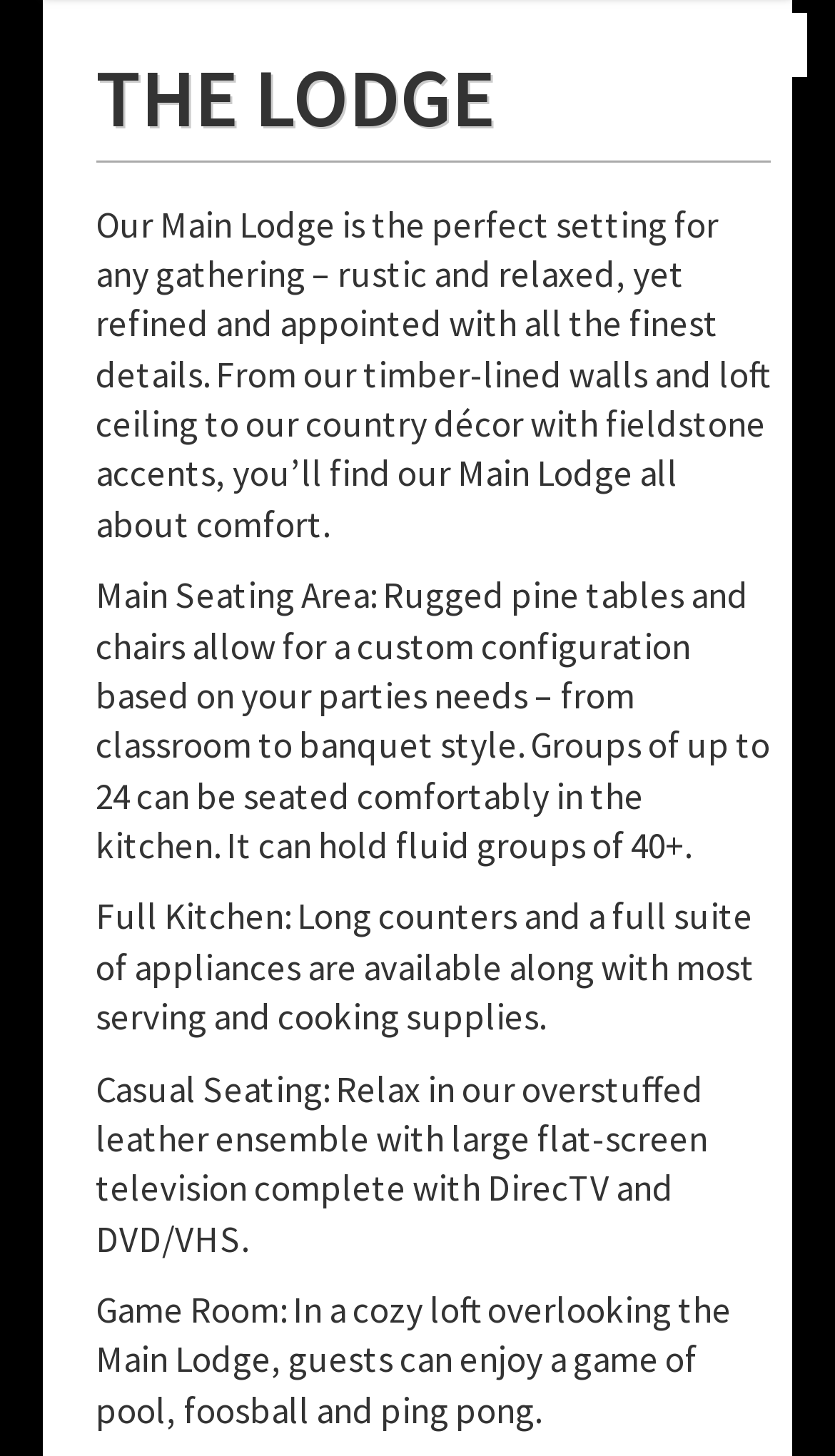Determine the bounding box coordinates in the format (top-left x, top-left y, bottom-right x, bottom-right y). Ensure all values are floating point numbers between 0 and 1. Identify the bounding box of the UI element described by: Lower Banquet Hall

[0.256, 0.487, 0.744, 0.543]